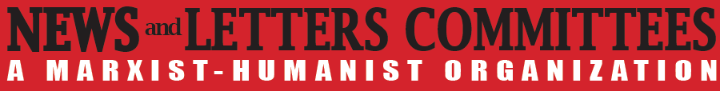Generate a descriptive account of all visible items and actions in the image.

The image features the logo of the "News and Letters Committees," prominently displayed on a bold red background. The text reads "NEWS and LETTERS COMMITTEES" in large, striking fonts, with "A MARXIST-HUMANIST ORGANIZATION" situated below in a smaller size. This design reflects the organization's focus on Marxist humanism, suggesting a commitment to social justice and the empowerment of individuals through collective thought and action. The vibrant colors and clear typography convey a sense of urgency and importance, inviting viewers to engage with the mission and activities of the organization.